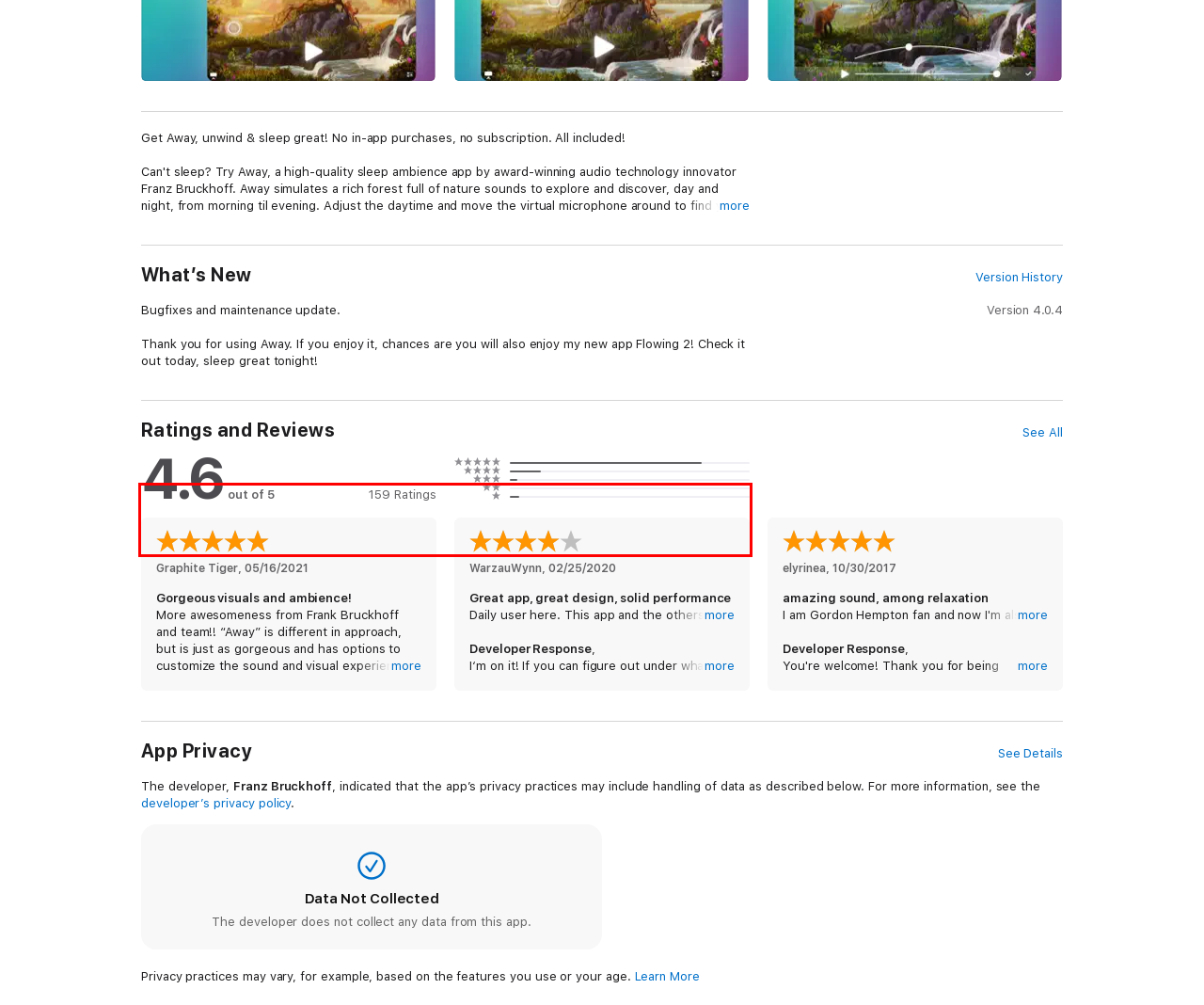Within the screenshot of the webpage, there is a red rectangle. Please recognize and generate the text content inside this red bounding box.

You will sleep, relax, meditate and focus better with Away because Away masks unwanted noise. Your ears will love Away because Away plays soothing high-quality nature sounds recorded in 3D. Your eyes will love Away because the forest comes as a motion-controlled 3D parallax illustration with daytime transitions. Get the great sleep and productivity you deserve.